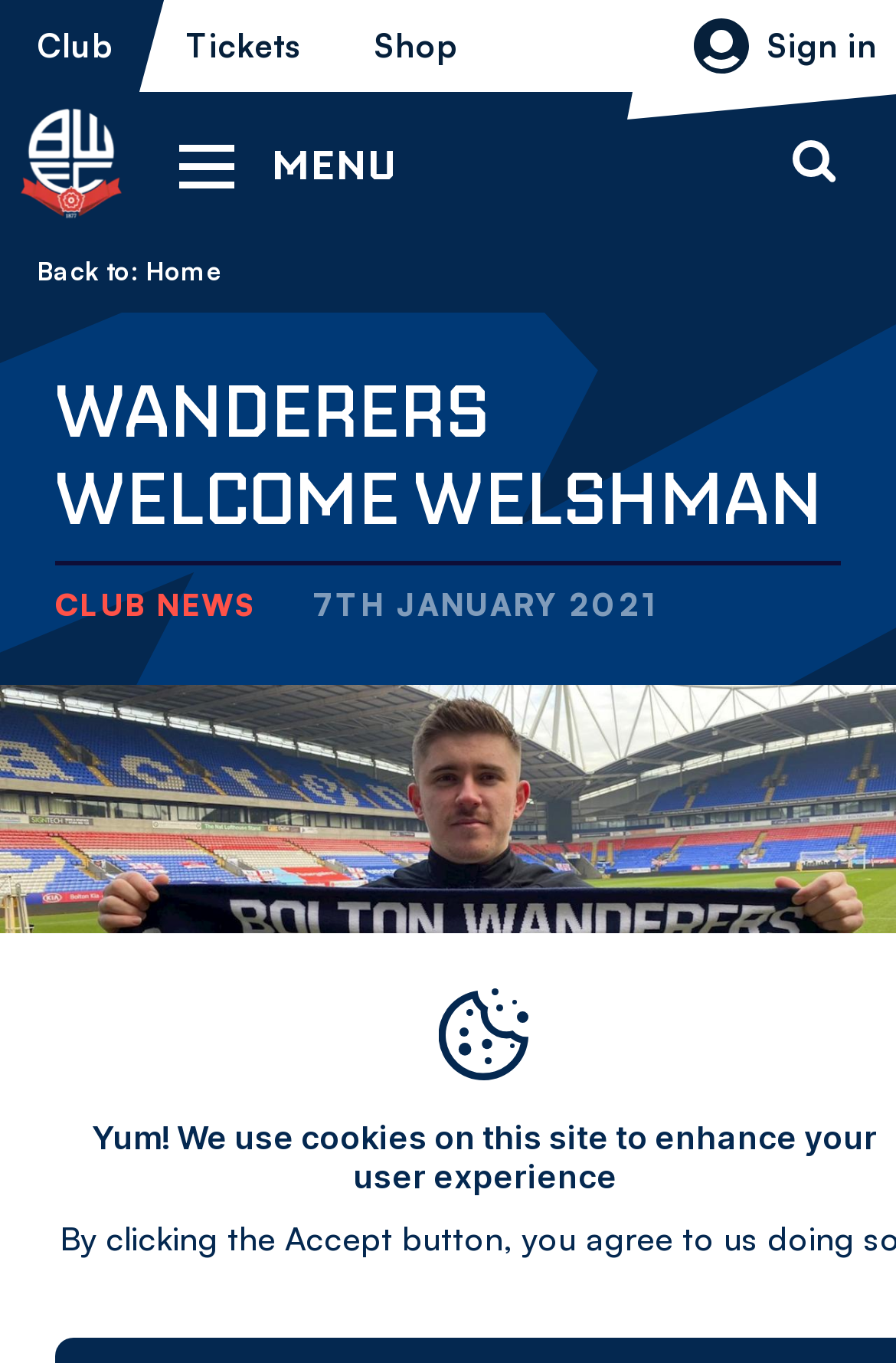What is the purpose of the button with the text 'Toggle account menu'?
Analyze the image and provide a thorough answer to the question.

I deduced this answer by examining the button with the text 'Toggle account menu' and its child elements, including the image 'Login/register' and the static text 'Sign in', which implies that clicking this button will allow users to sign in to their accounts.